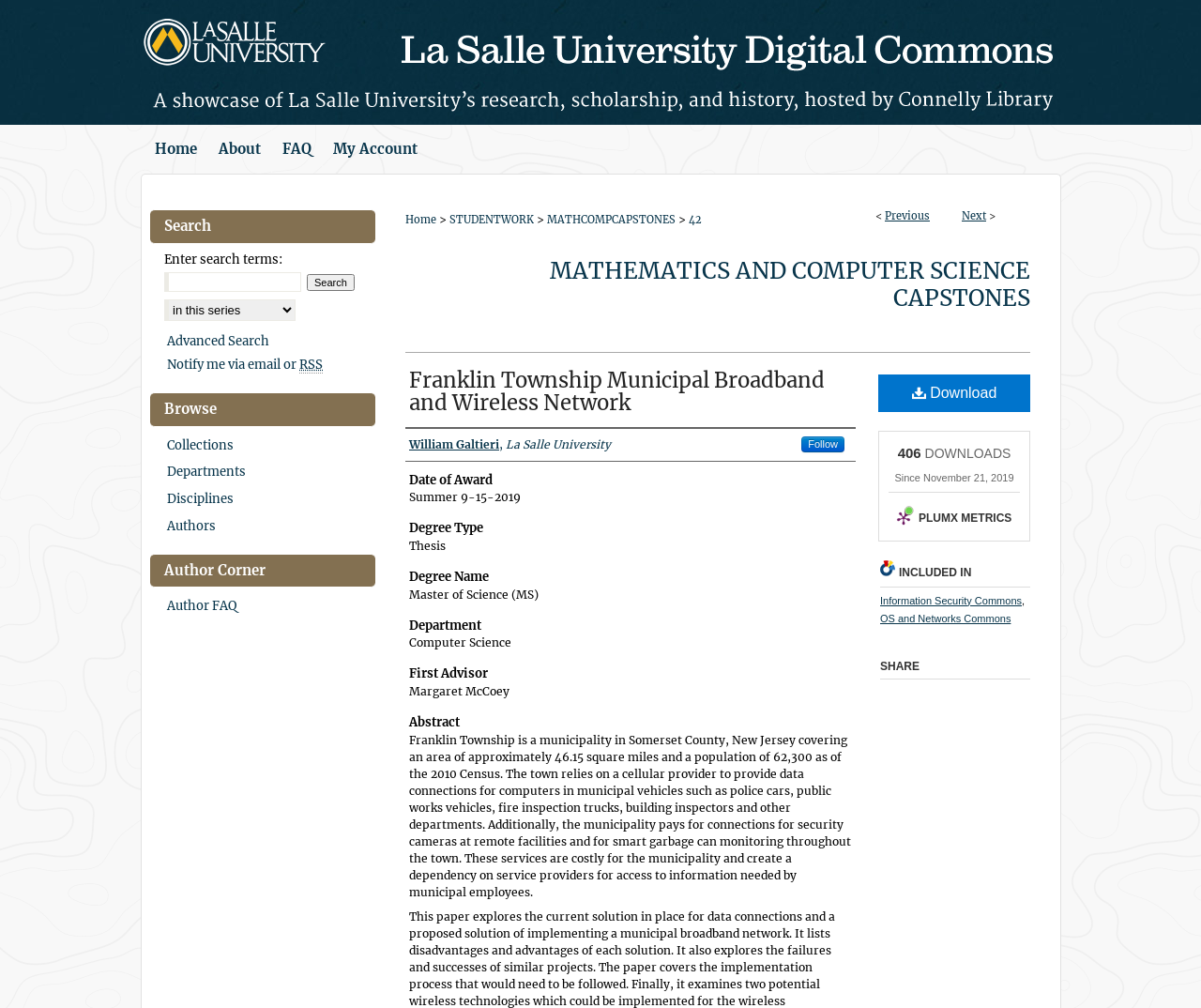Give a detailed overview of the webpage's appearance and contents.

The webpage is about a thesis titled "Franklin Township Municipal Broadband and Wireless Network" by William Galtieri. At the top, there is a menu link and a link to La Salle University Digital Commons, accompanied by two images. Below this, there is a navigation menu with links to Home, About, FAQ, and My Account.

On the left side, there is a breadcrumb navigation menu with links to Home, STUDENTWORK, MATHCOMPCAPSTONES, and 42. Next to this, there is a heading that reads "MATHEMATICS AND COMPUTER SCIENCE CAPSTONES" with a link to the same title.

The main content of the page is divided into sections. The first section has links to the thesis title, the author's name, and a "Follow" link. Below this, there are headings for Date of Award, Degree Type, Degree Name, Department, First Advisor, and Abstract, each with corresponding static text.

The abstract describes Franklin Township, a municipality in Somerset County, New Jersey, and its reliance on cellular providers for data connections. It also mentions the costs and dependencies associated with these services.

On the right side, there are links to download the thesis, with a count of 406 downloads since November 21, 2019. Below this, there is a link to PLUMX METRICS with an image. Further down, there are headings for INCLUDED IN and SHARE, with links to Information Security Commons and OS and Networks Commons.

At the bottom of the page, there is a complementary section with a search function, allowing users to enter search terms and select from a dropdown menu. There are also links to Advanced Search, Notify me via email or RSS, and various browse options, including Collections, Departments, Disciplines, and Authors. Finally, there is an Author Corner section with a link to Author FAQ.